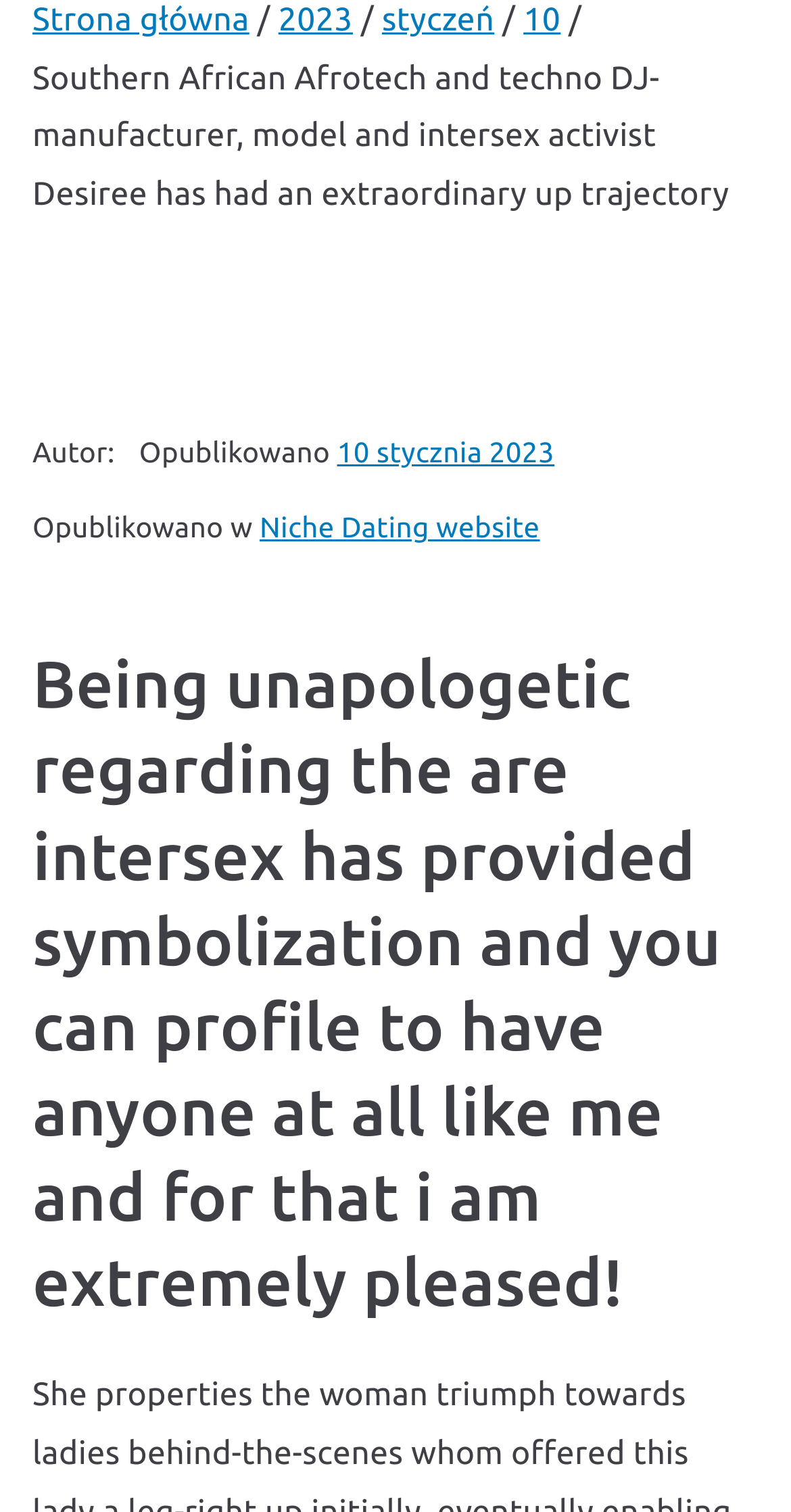Given the element description "styczeń" in the screenshot, predict the bounding box coordinates of that UI element.

[0.483, 0.001, 0.625, 0.025]